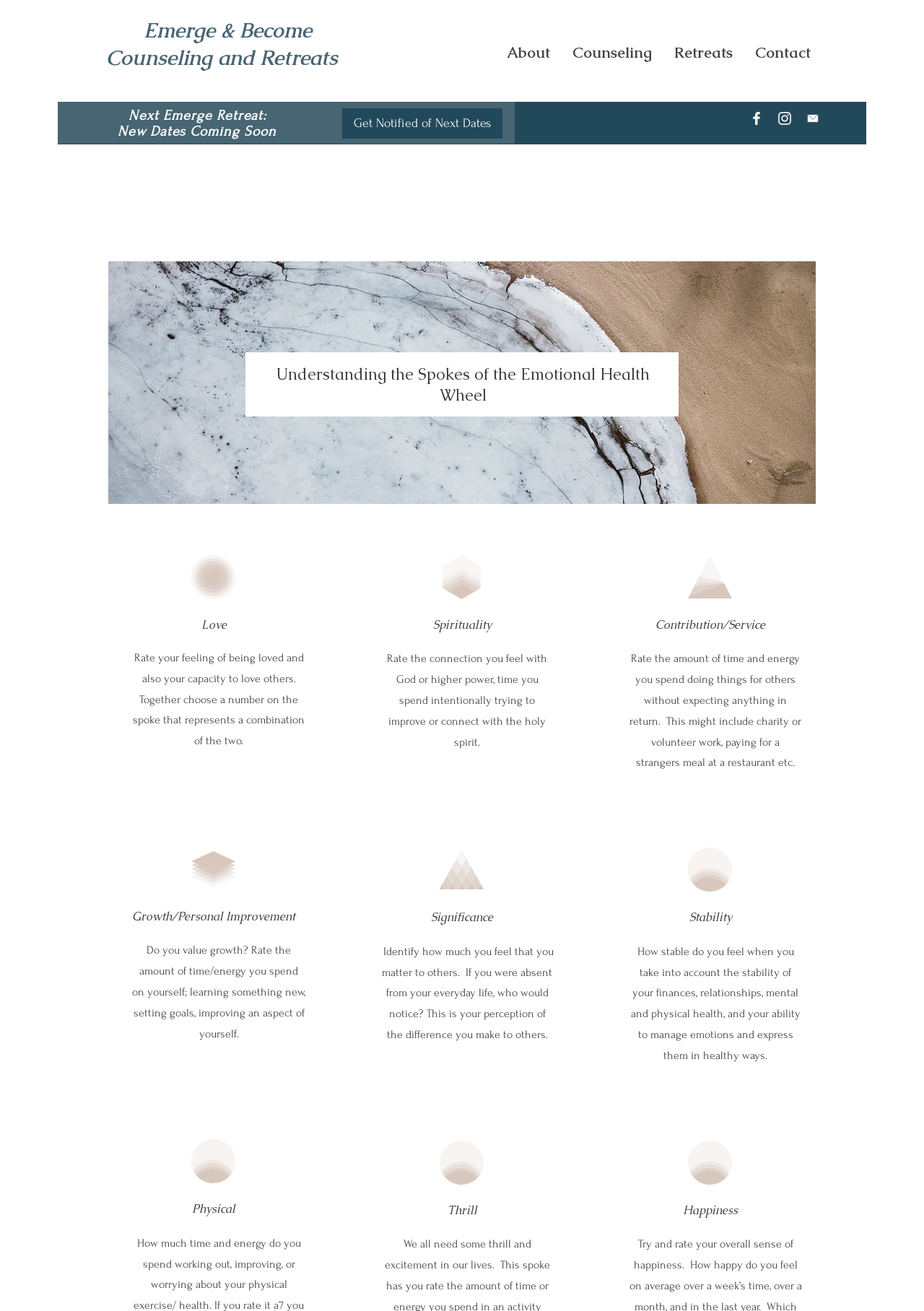Please locate the bounding box coordinates for the element that should be clicked to achieve the following instruction: "Explore the 'Counseling' option". Ensure the coordinates are given as four float numbers between 0 and 1, i.e., [left, top, right, bottom].

[0.607, 0.026, 0.717, 0.054]